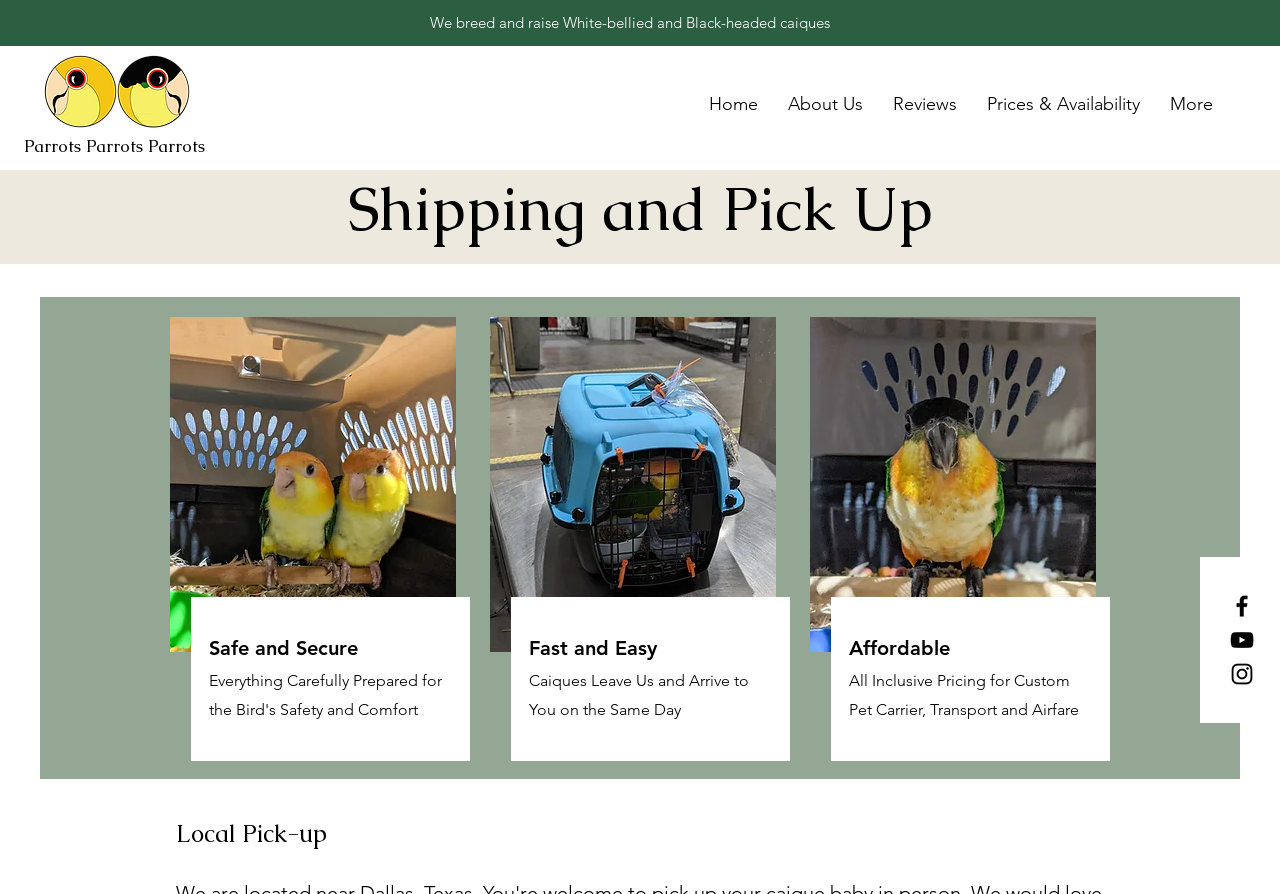Please identify the bounding box coordinates of the element on the webpage that should be clicked to follow this instruction: "Learn about Local Pick-up". The bounding box coordinates should be given as four float numbers between 0 and 1, formatted as [left, top, right, bottom].

[0.138, 0.914, 0.863, 0.951]